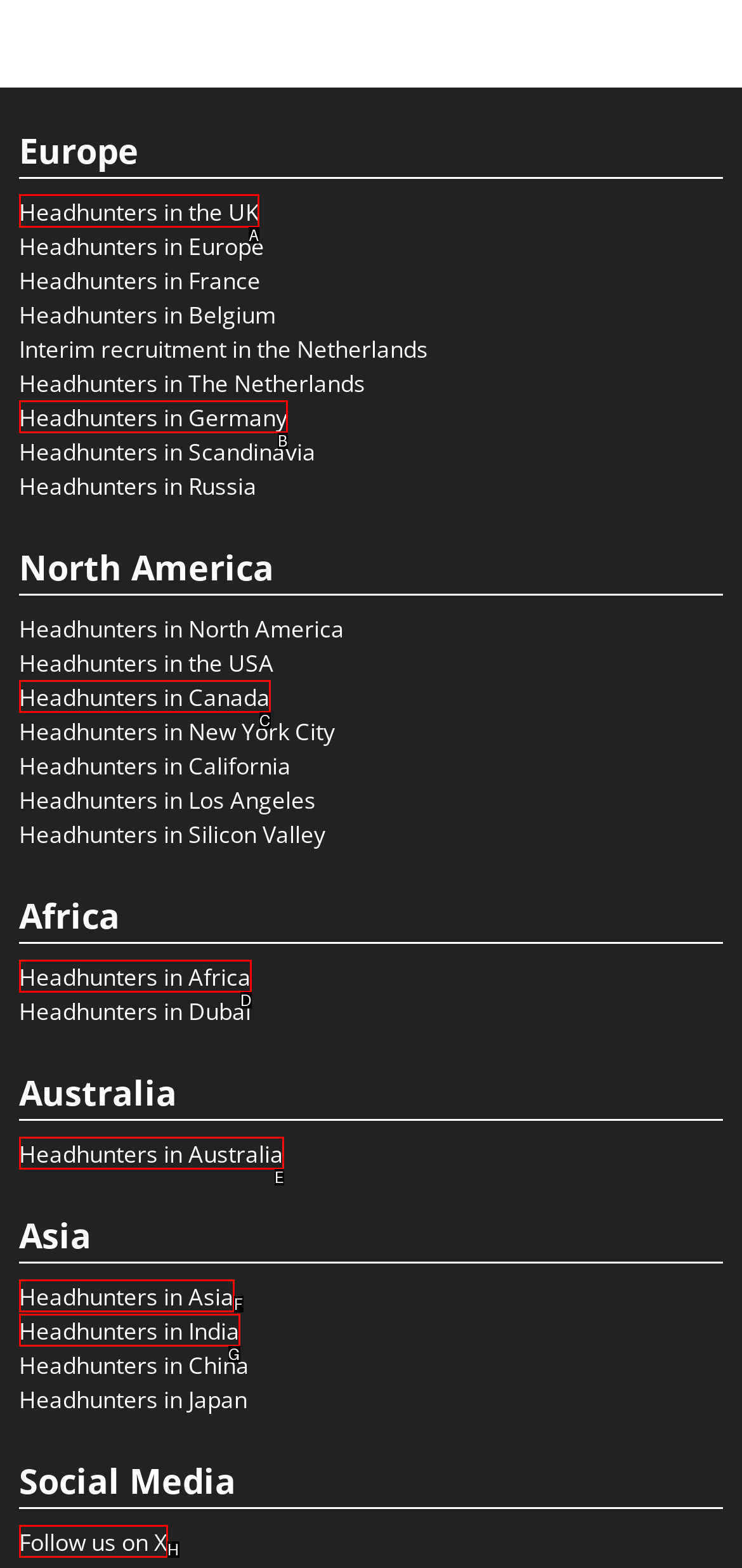Provide the letter of the HTML element that you need to click on to perform the task: Click on Headhunters in the UK.
Answer with the letter corresponding to the correct option.

A